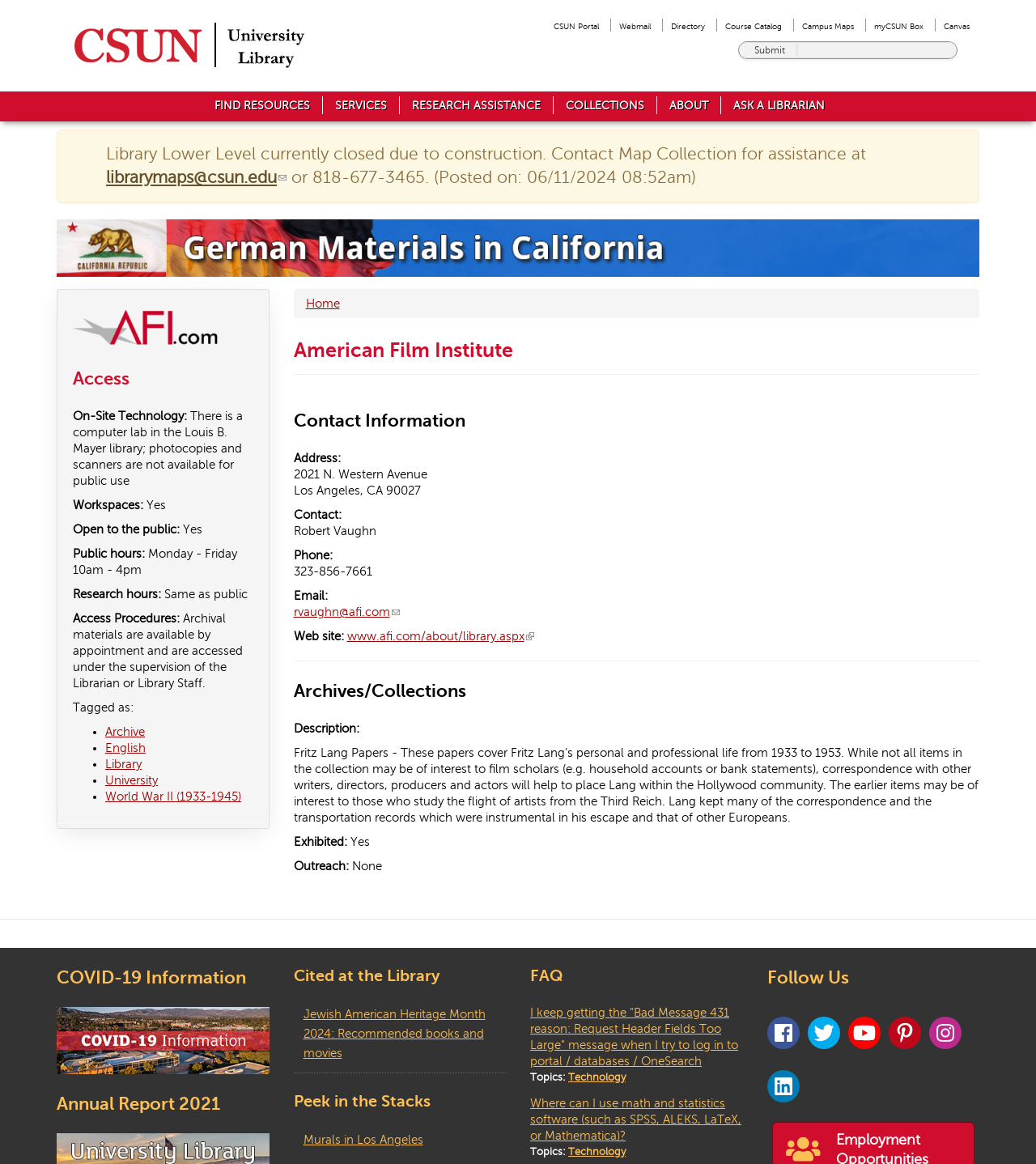Please determine the bounding box coordinates for the element that should be clicked to follow these instructions: "Search Library Website".

[0.77, 0.036, 0.919, 0.05]